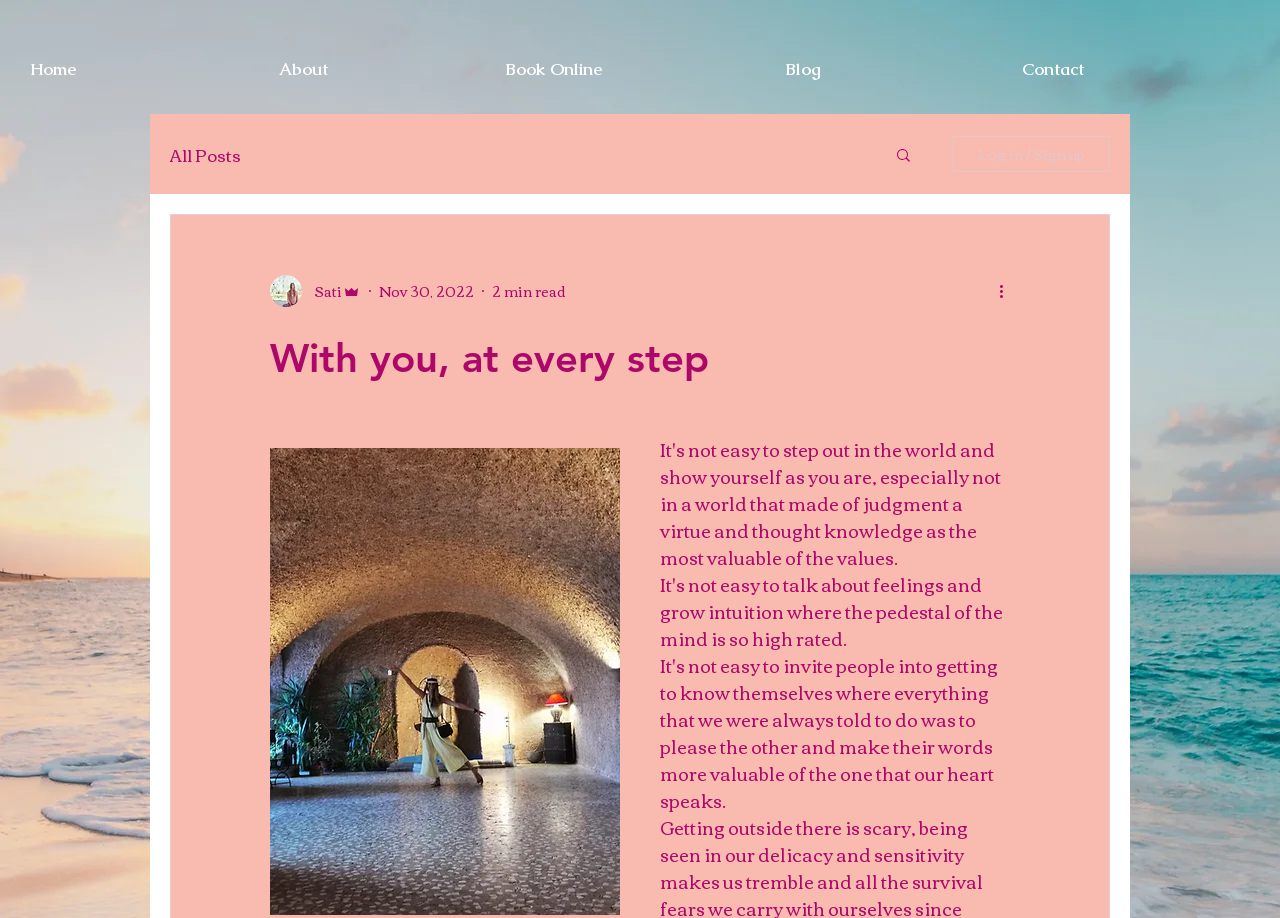Show me the bounding box coordinates of the clickable region to achieve the task as per the instruction: "Click on the 'SPORTS DIGEST: Dodgers’ slump coincides with Max Muncy’s absence' link".

None